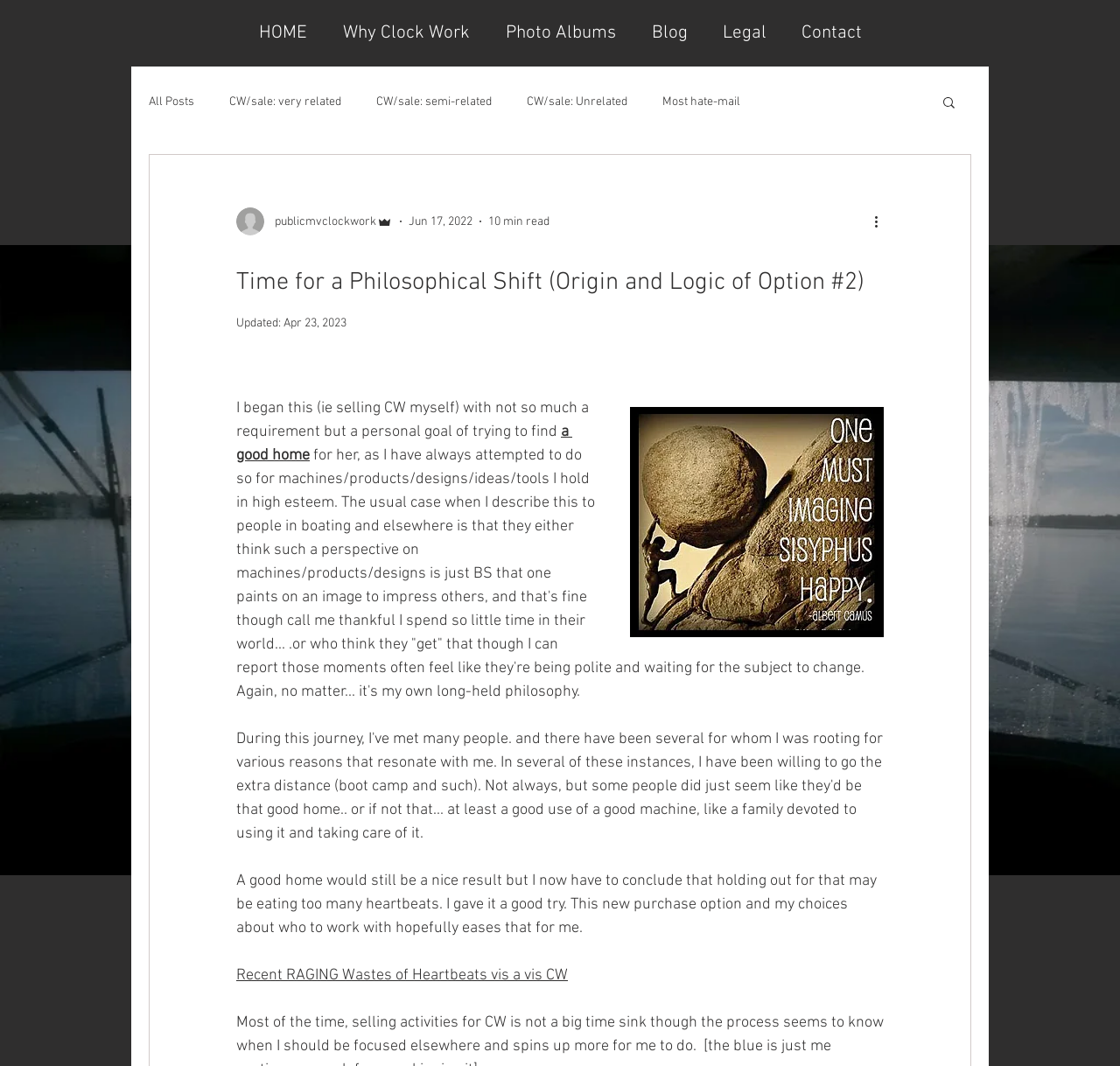Identify the bounding box coordinates of the section to be clicked to complete the task described by the following instruction: "Read the CW/sale: very related post". The coordinates should be four float numbers between 0 and 1, formatted as [left, top, right, bottom].

[0.205, 0.088, 0.305, 0.102]